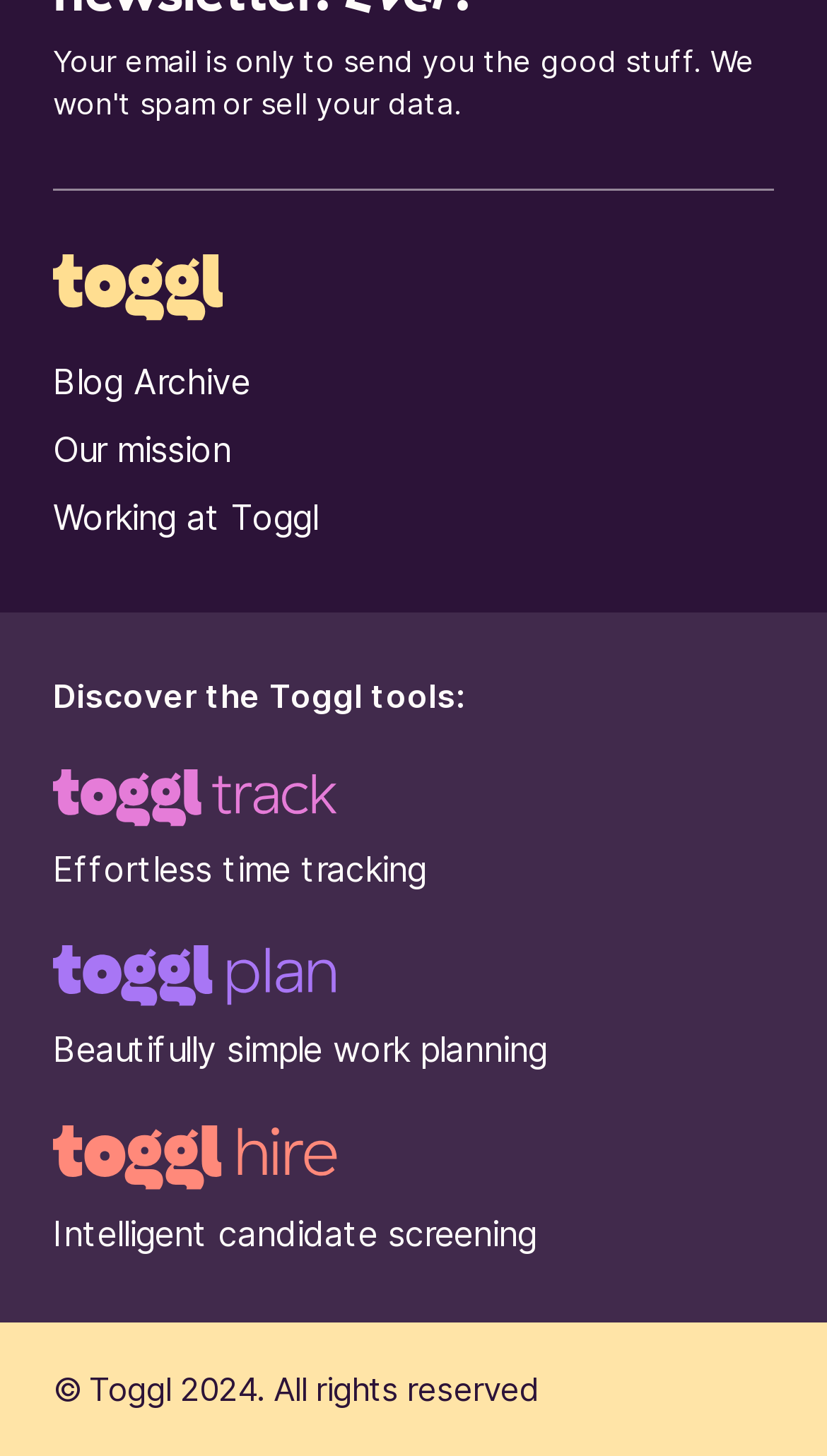Please provide the bounding box coordinates for the UI element as described: "Corruption Ledger". The coordinates must be four floats between 0 and 1, represented as [left, top, right, bottom].

None